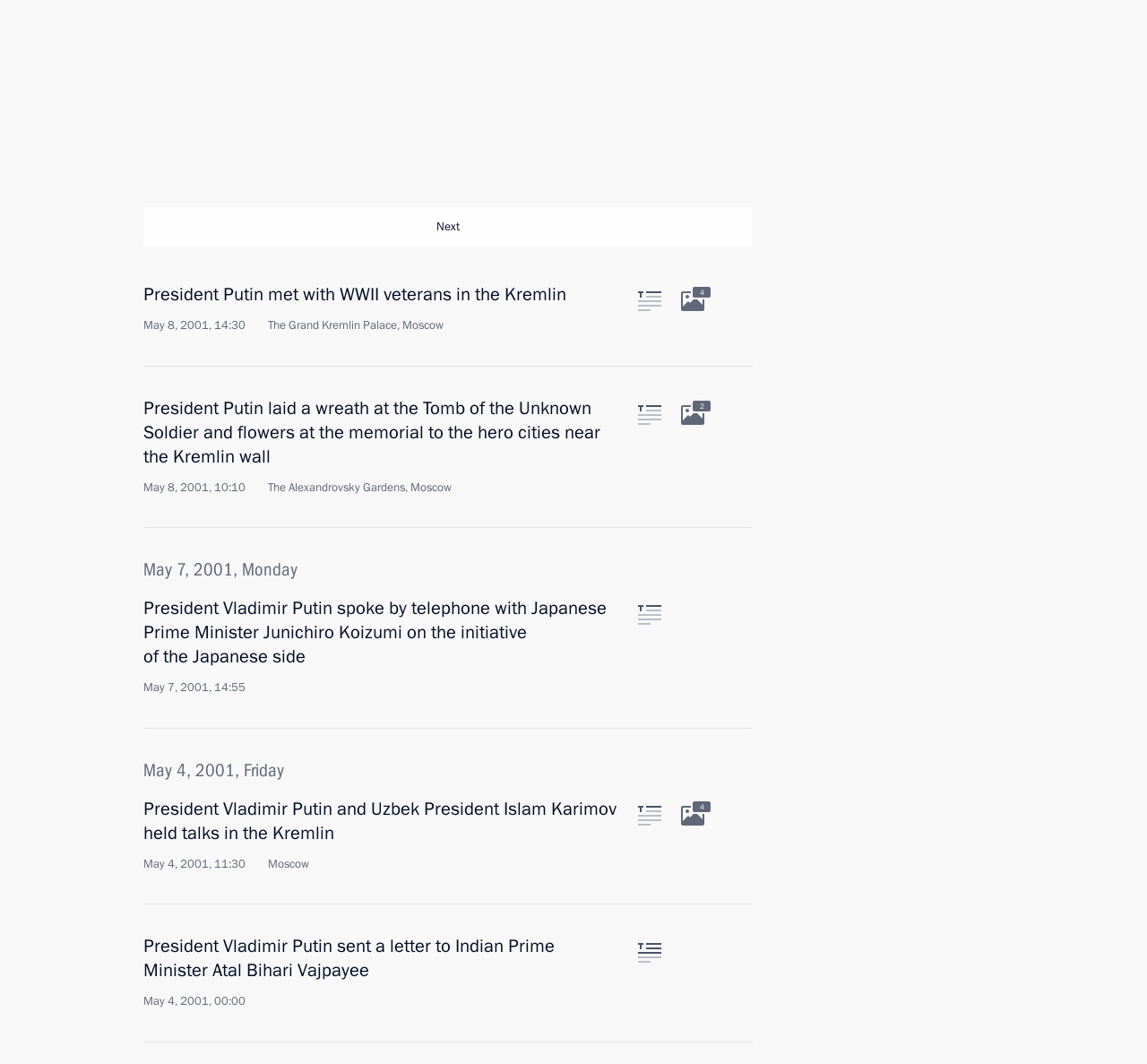Can you show the bounding box coordinates of the region to click on to complete the task described in the instruction: "Follow Mike Petrusky on Twitter"?

None